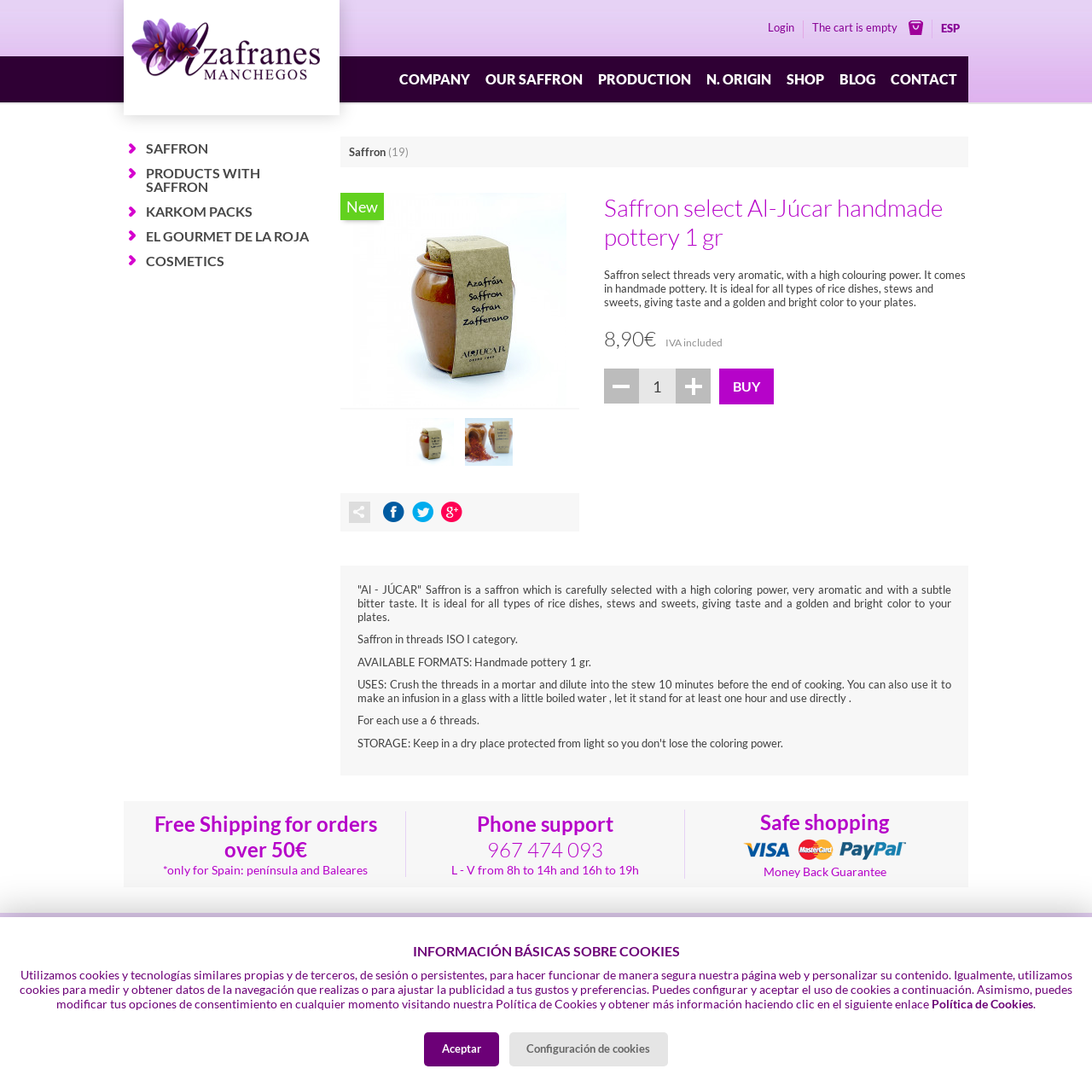Please specify the bounding box coordinates of the area that should be clicked to accomplish the following instruction: "Leave a comment". The coordinates should consist of four float numbers between 0 and 1, i.e., [left, top, right, bottom].

None